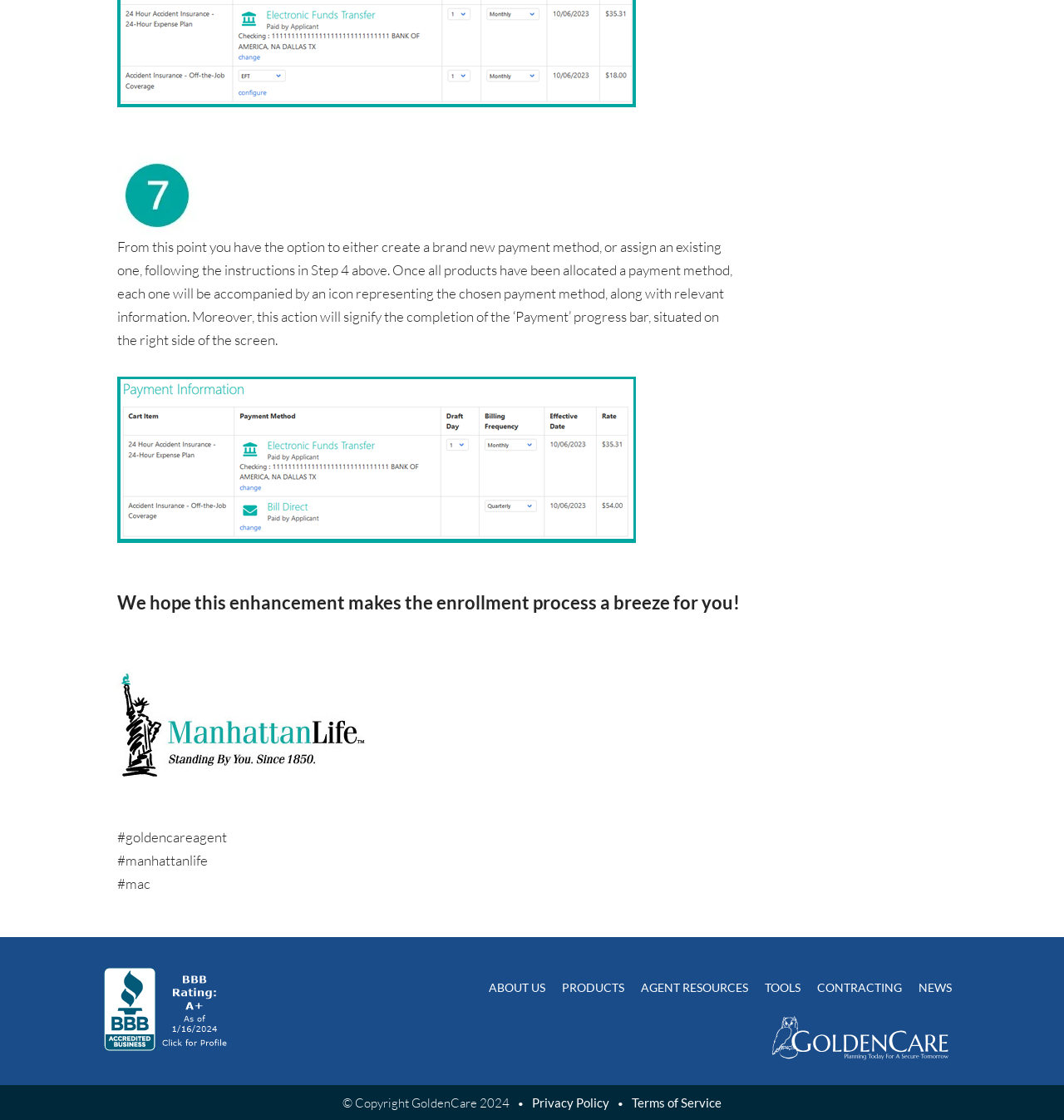What is the company name mentioned in the logo?
Refer to the image and provide a thorough answer to the question.

The logo is an image with the text 'ManhattanLife' which is a link. This suggests that the company name mentioned in the logo is ManhattanLife.